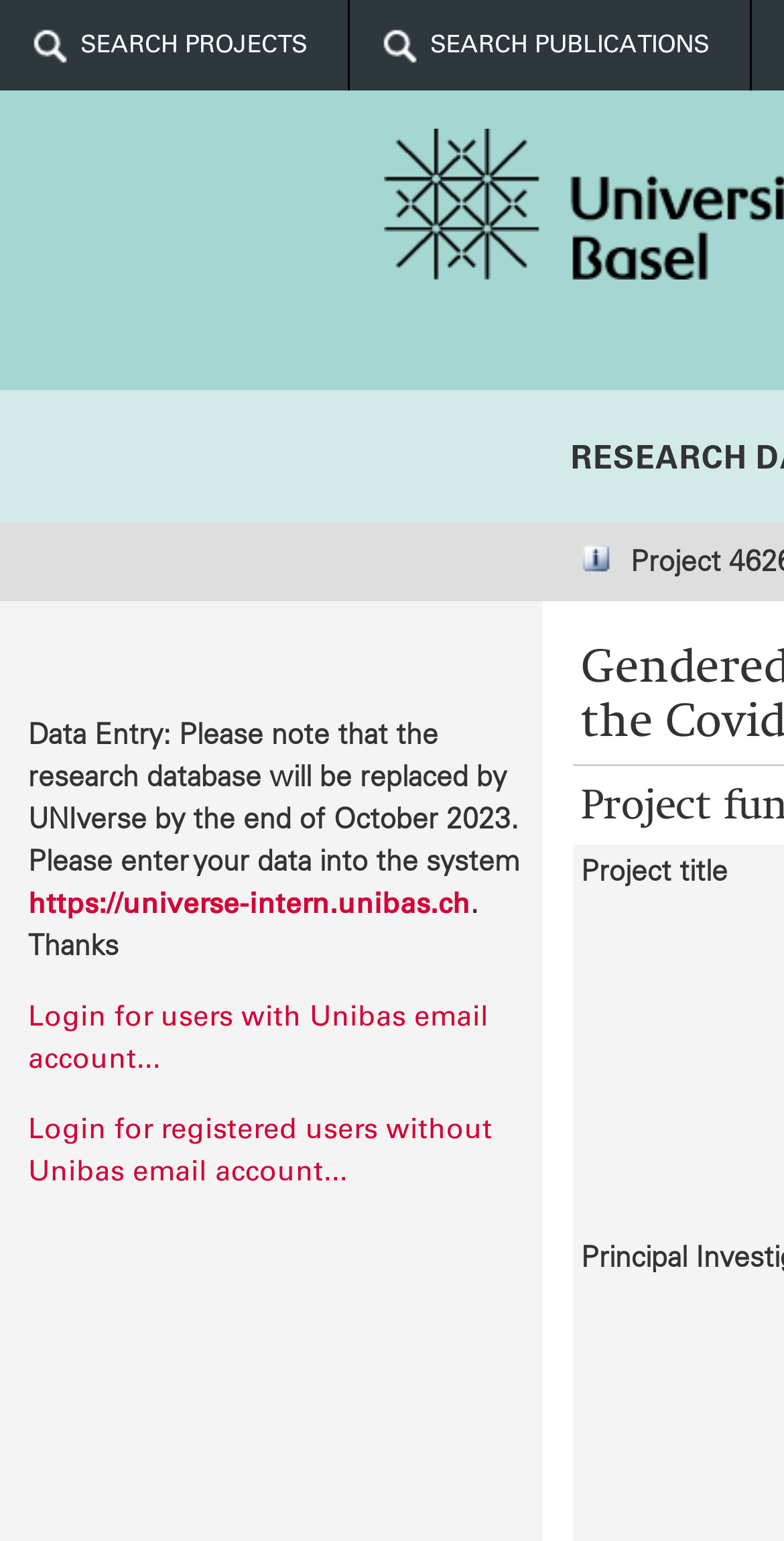Please answer the following question using a single word or phrase: 
How many table rows are in the layout table?

1